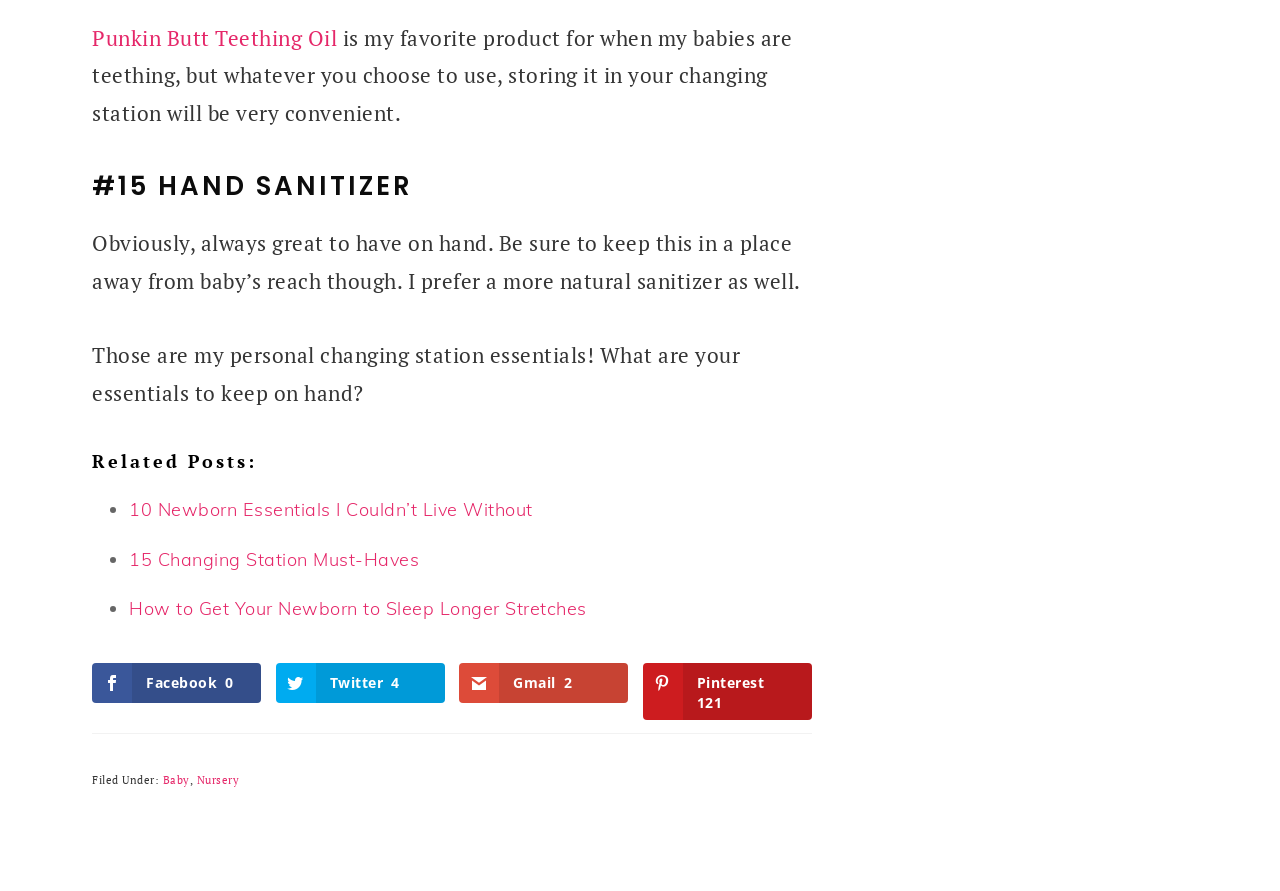Please give a one-word or short phrase response to the following question: 
What is the purpose of hand sanitizer?

To have on hand